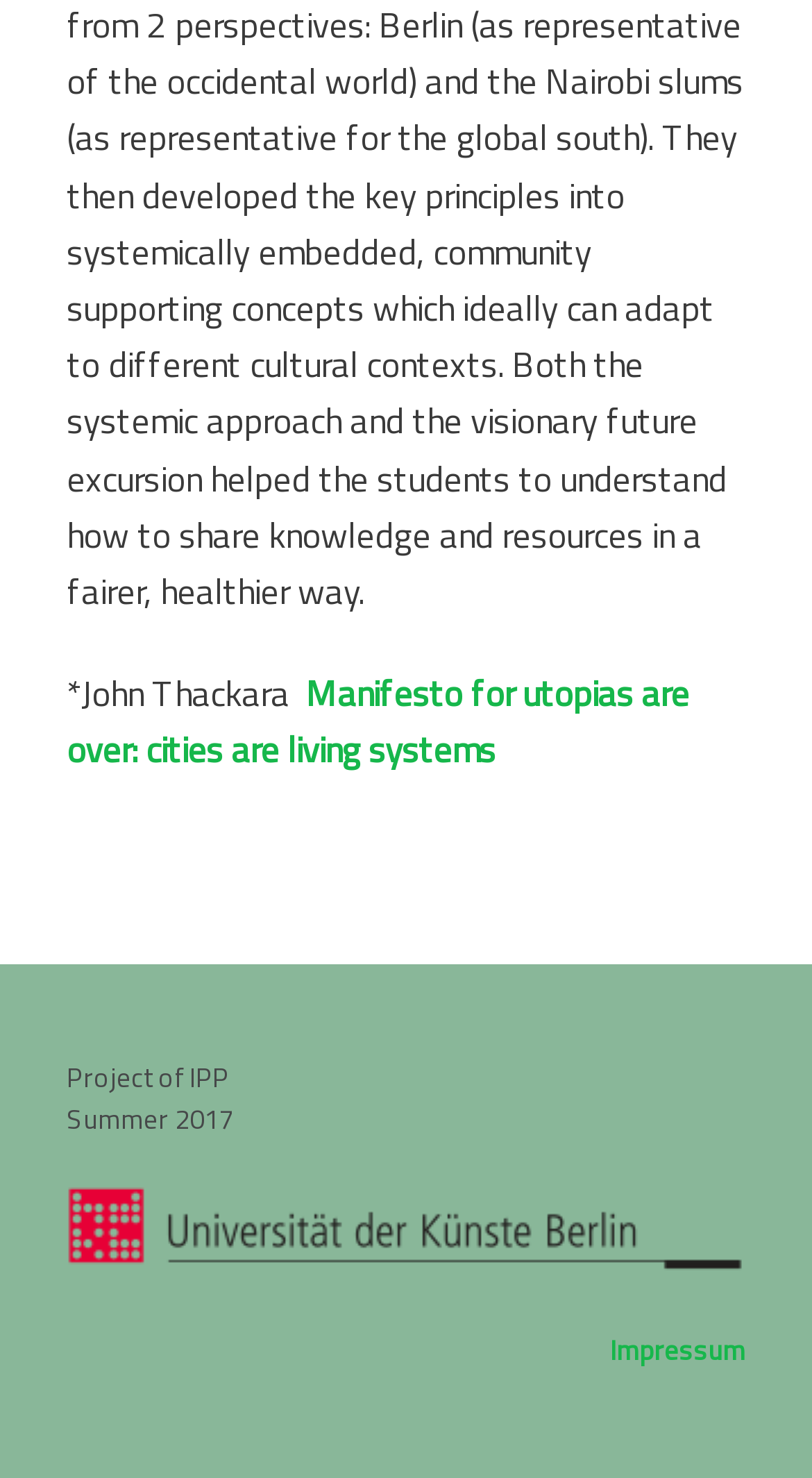Please study the image and answer the question comprehensively:
What is the logo at the bottom?

The image at the bottom of the webpage is described as 'UdK_Berlin-Logo', which indicates that it is the logo of UdK Berlin.